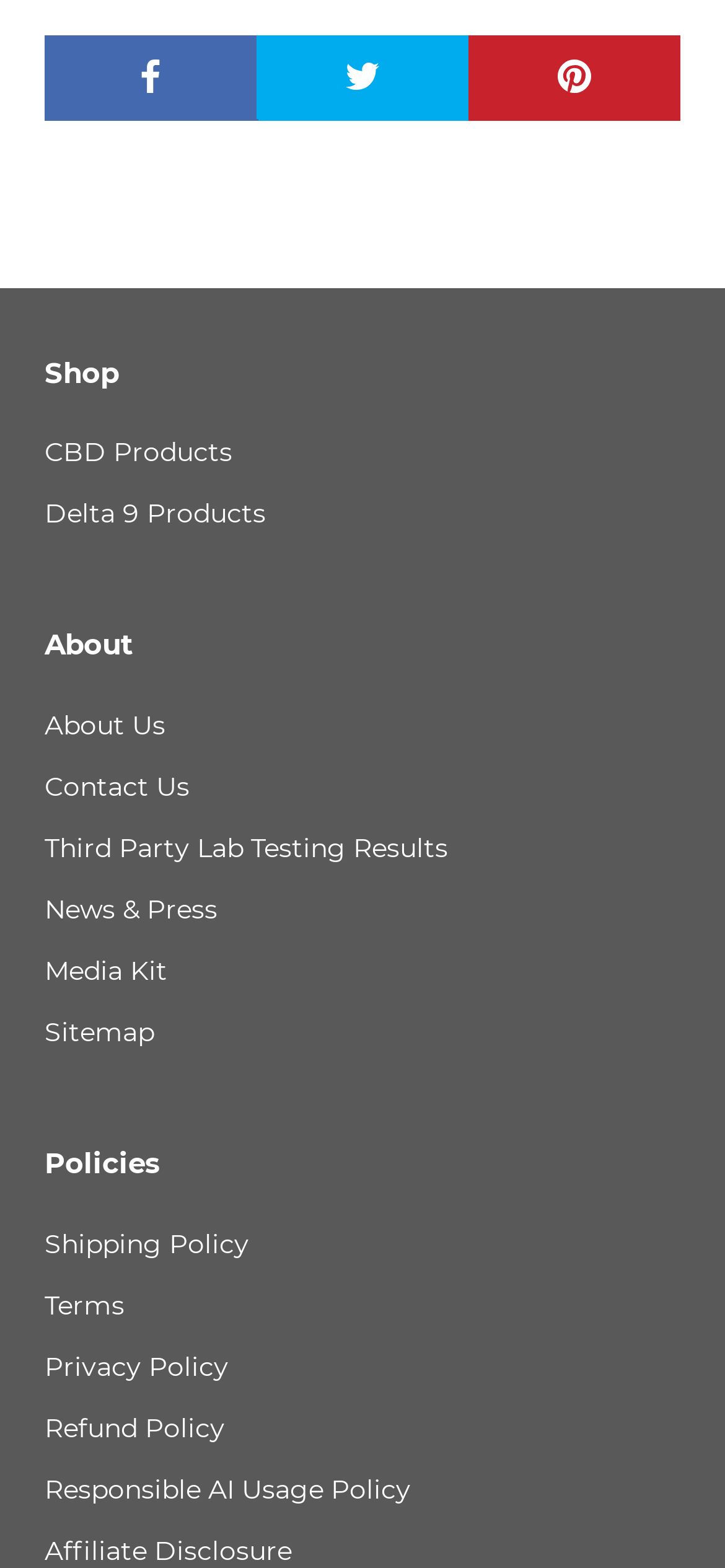Identify the bounding box coordinates for the element you need to click to achieve the following task: "Browse the Delta 9 Products". The coordinates must be four float values ranging from 0 to 1, formatted as [left, top, right, bottom].

[0.062, 0.316, 0.938, 0.341]